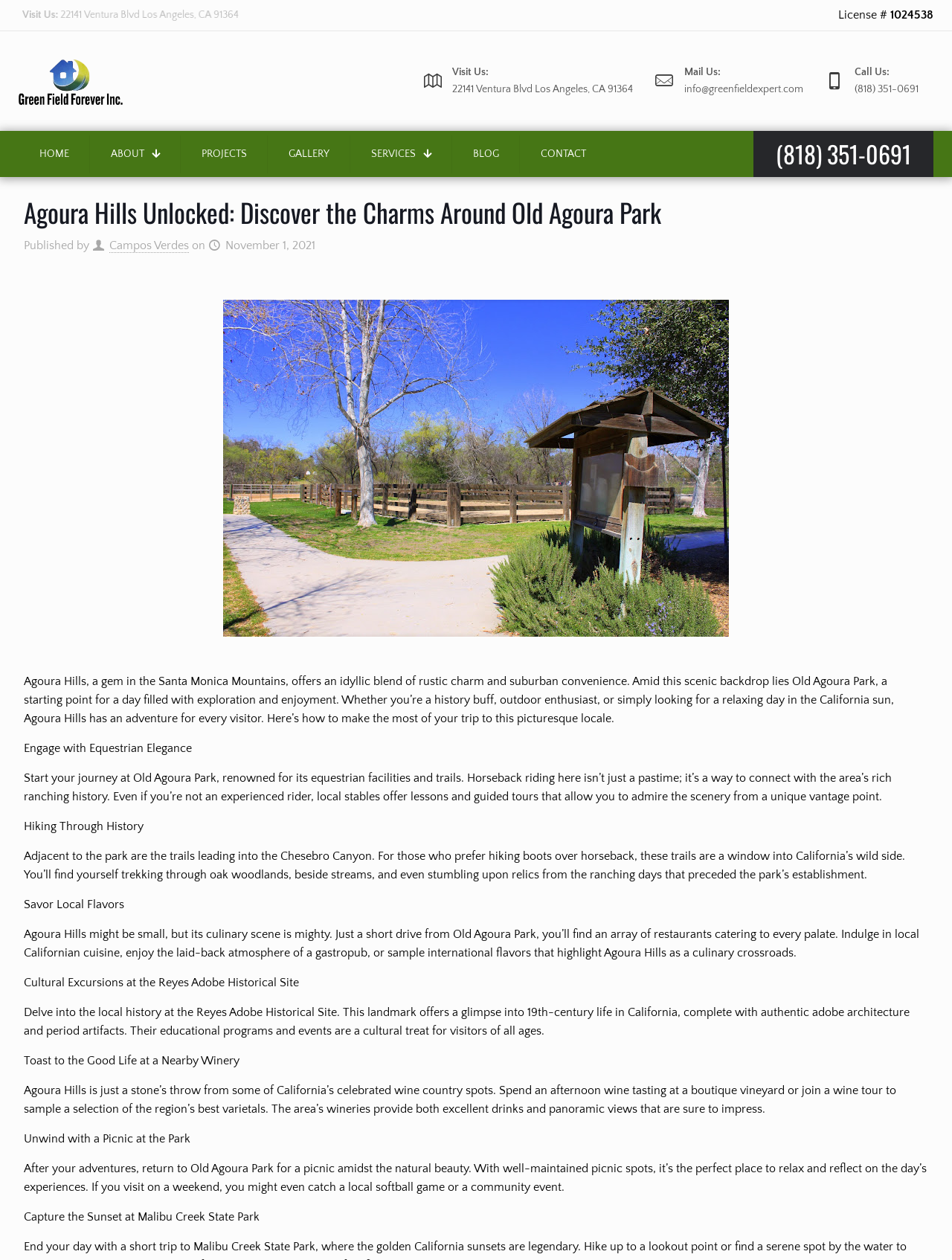Please identify the bounding box coordinates of the element on the webpage that should be clicked to follow this instruction: "Learn more about the author". The bounding box coordinates should be given as four float numbers between 0 and 1, formatted as [left, top, right, bottom].

[0.115, 0.19, 0.199, 0.201]